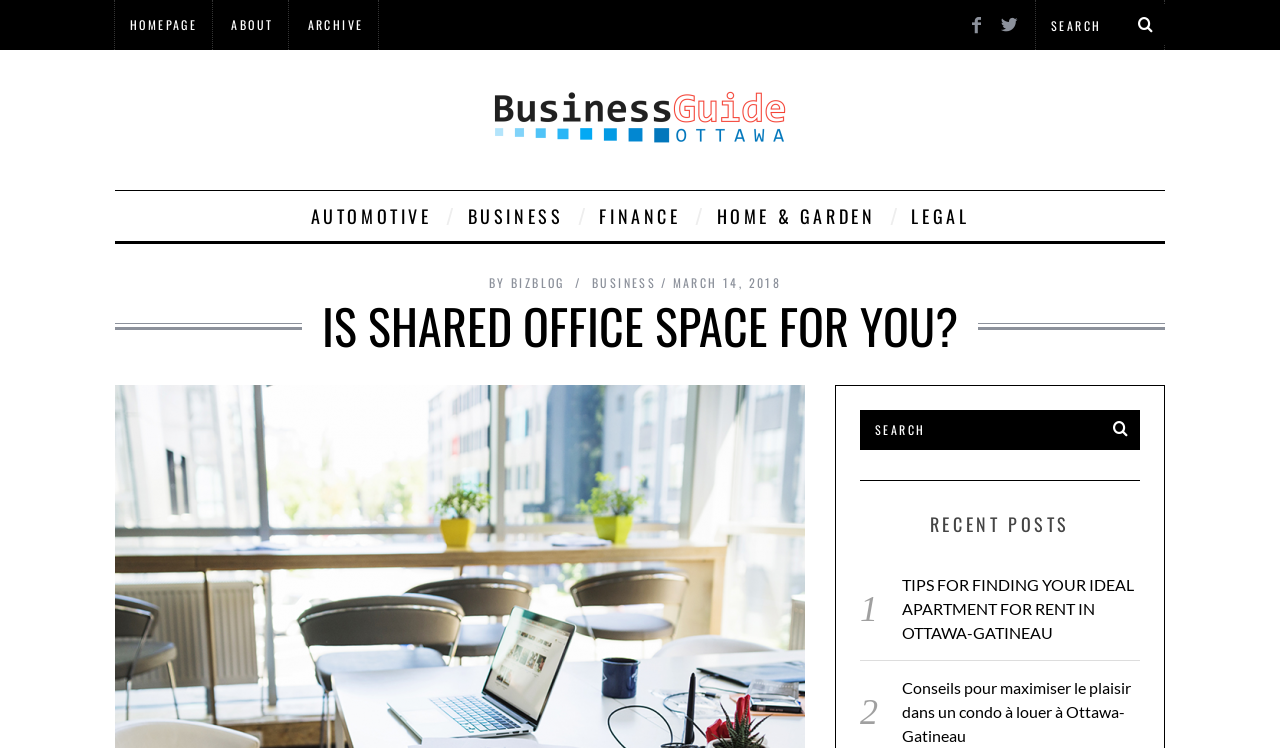Locate the bounding box of the UI element with the following description: "Home & Garden".

[0.548, 0.255, 0.696, 0.322]